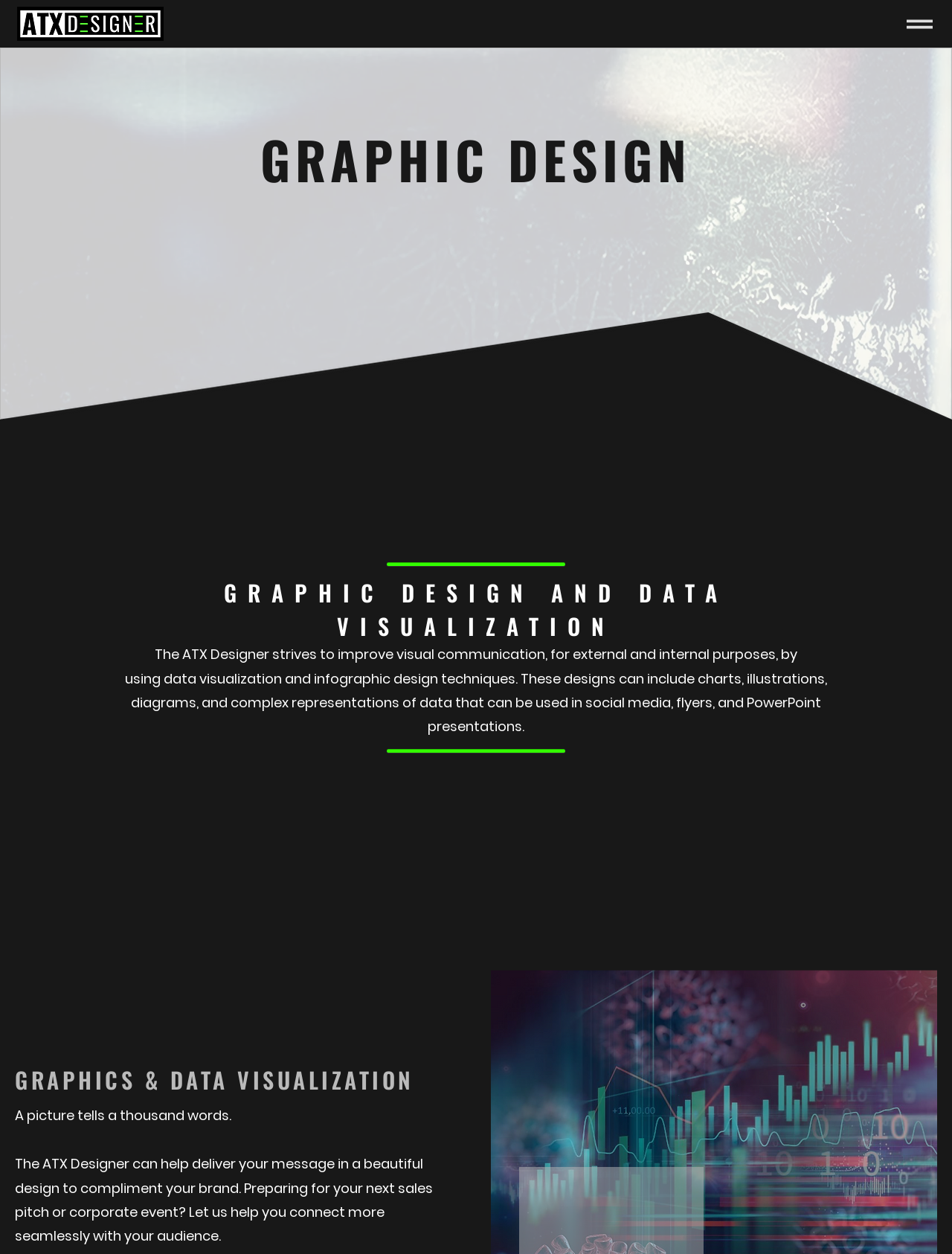Locate the bounding box of the user interface element based on this description: "aria-label="Play video"".

[0.0, 0.038, 1.0, 0.335]